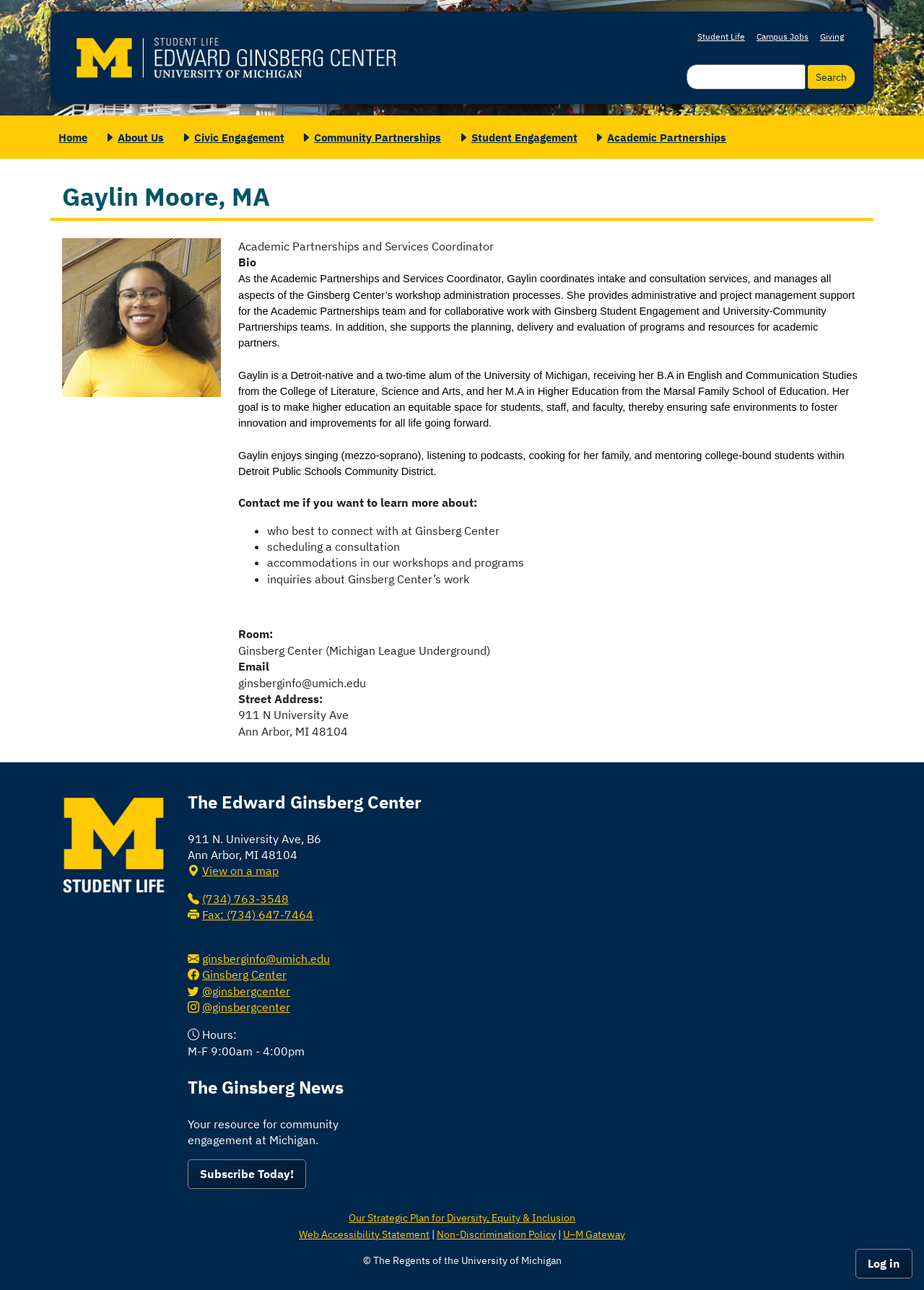Identify the bounding box coordinates of the area you need to click to perform the following instruction: "View Gaylin Moore's profile".

[0.055, 0.136, 0.945, 0.171]